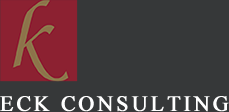Respond with a single word or phrase for the following question: 
What is the shape of the background of the logo?

Square